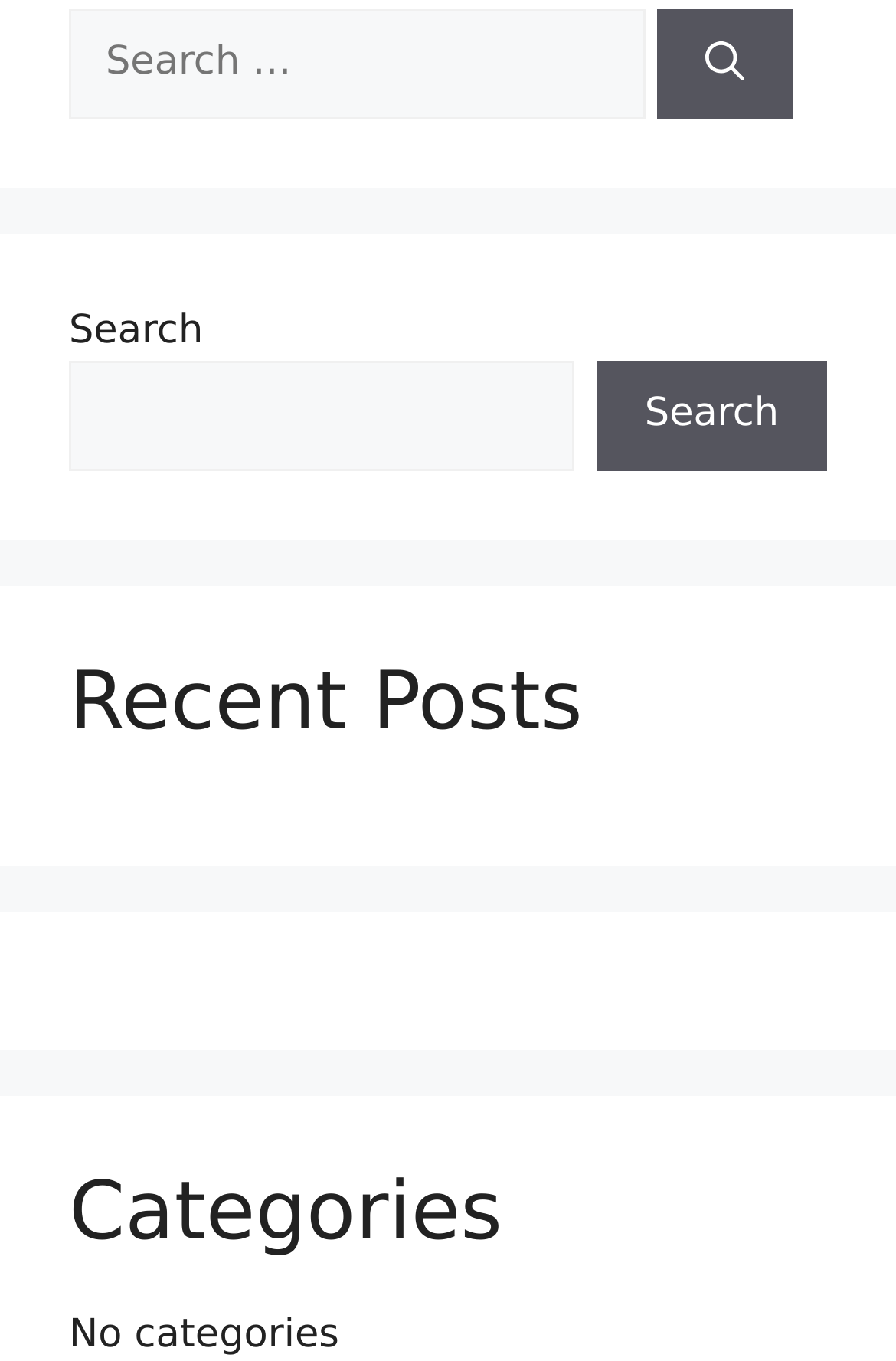Provide the bounding box coordinates of the HTML element described as: "Search". The bounding box coordinates should be four float numbers between 0 and 1, i.e., [left, top, right, bottom].

[0.666, 0.266, 0.923, 0.346]